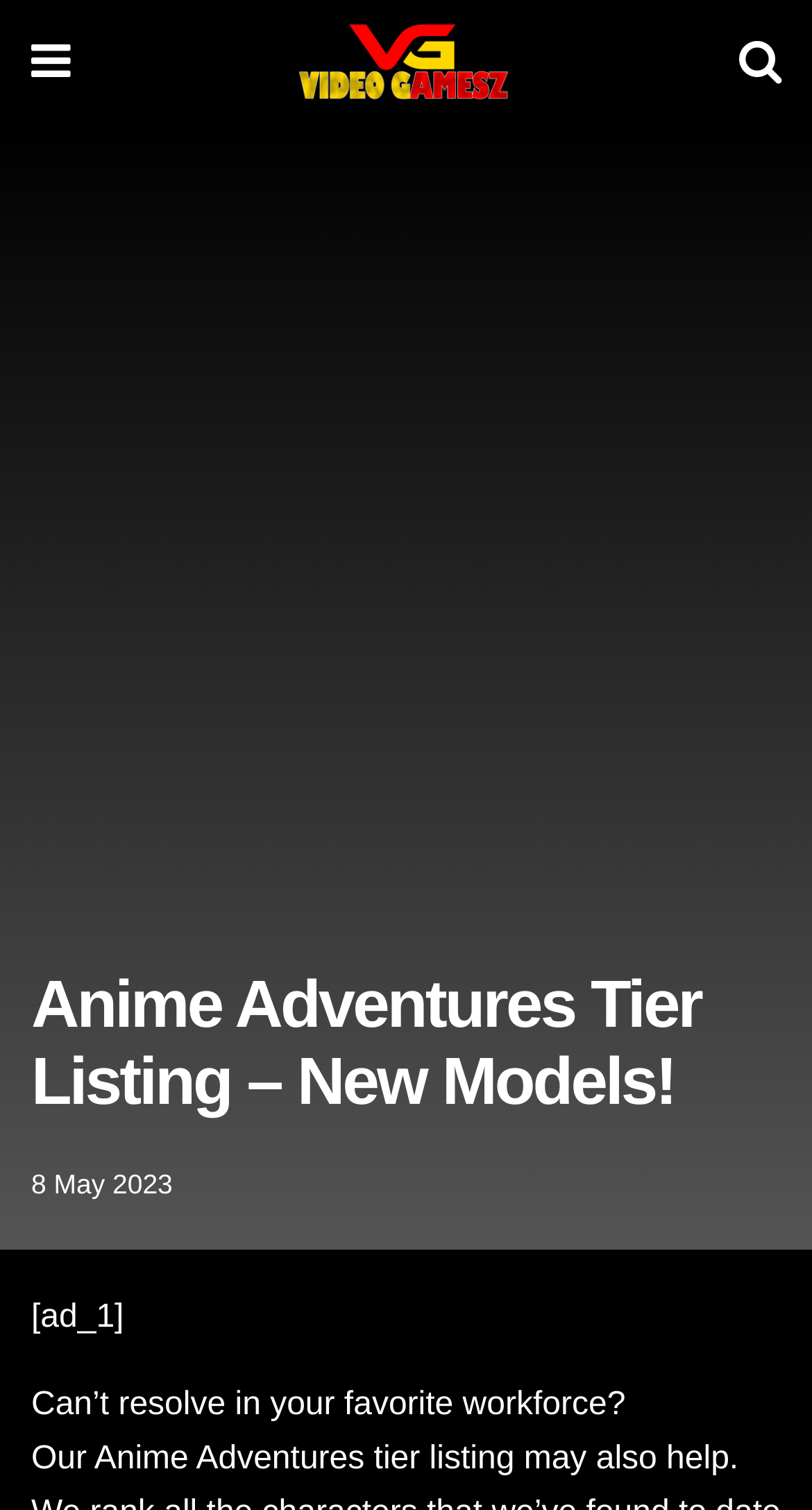Please determine the bounding box coordinates for the UI element described here. Use the format (top-left x, top-left y, bottom-right x, bottom-right y) with values bounded between 0 and 1: 8 May 2023

[0.038, 0.773, 0.213, 0.794]